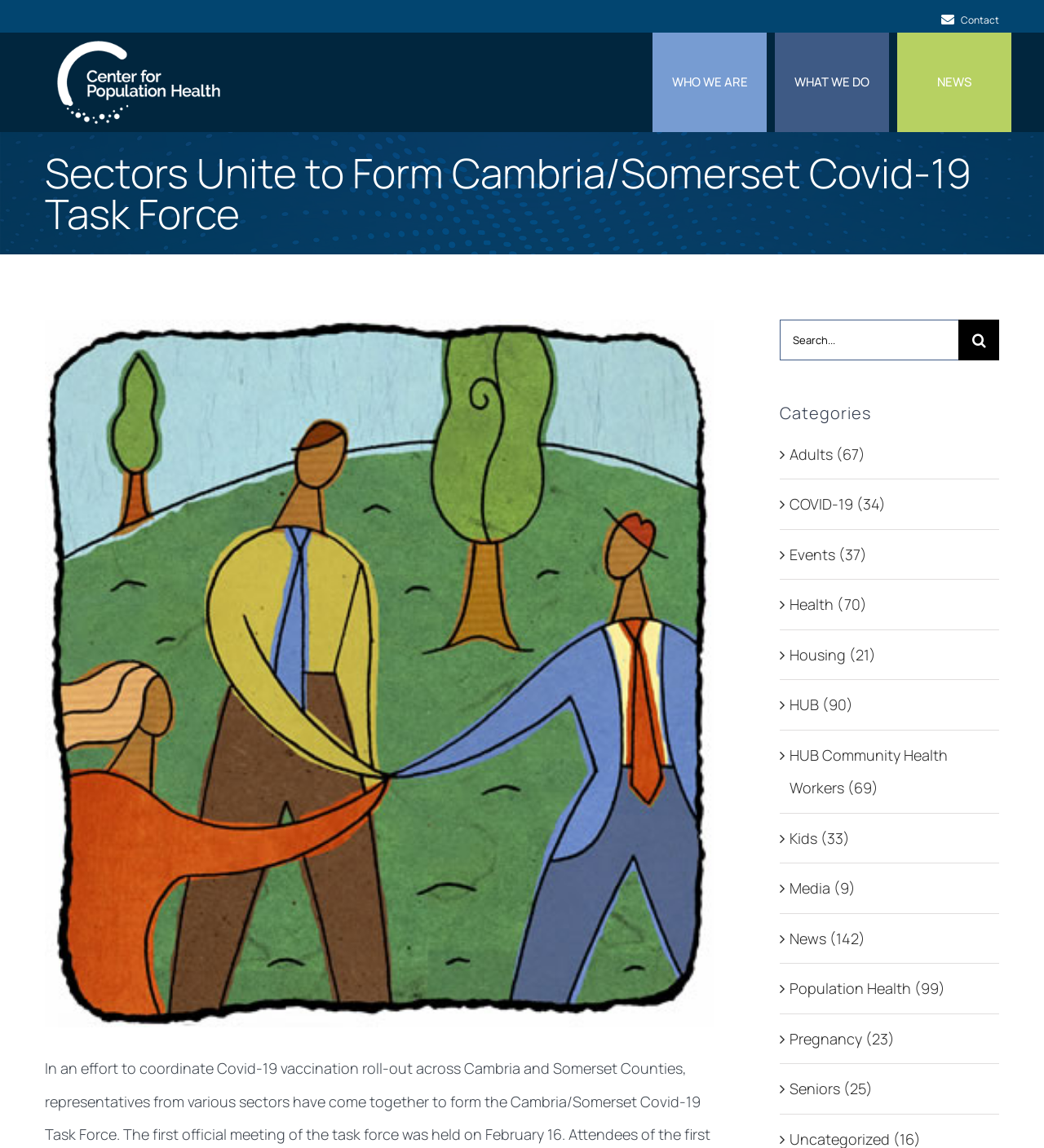Determine the bounding box coordinates of the clickable element necessary to fulfill the instruction: "Click the 'Contact' link". Provide the coordinates as four float numbers within the 0 to 1 range, i.e., [left, top, right, bottom].

[0.895, 0.0, 0.957, 0.034]